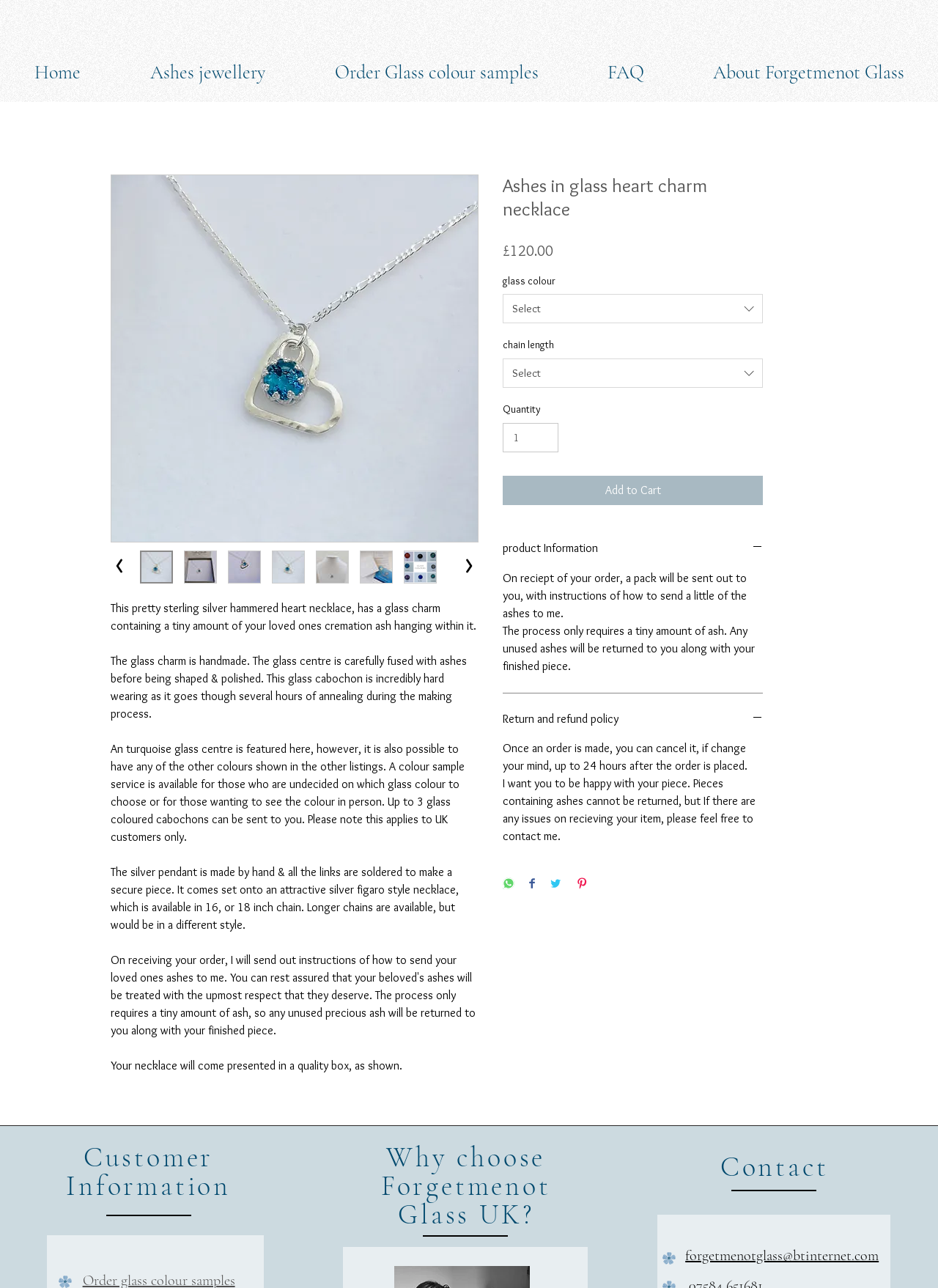Determine the bounding box coordinates of the section I need to click to execute the following instruction: "Click the 'product Information' button". Provide the coordinates as four float numbers between 0 and 1, i.e., [left, top, right, bottom].

[0.536, 0.42, 0.813, 0.432]